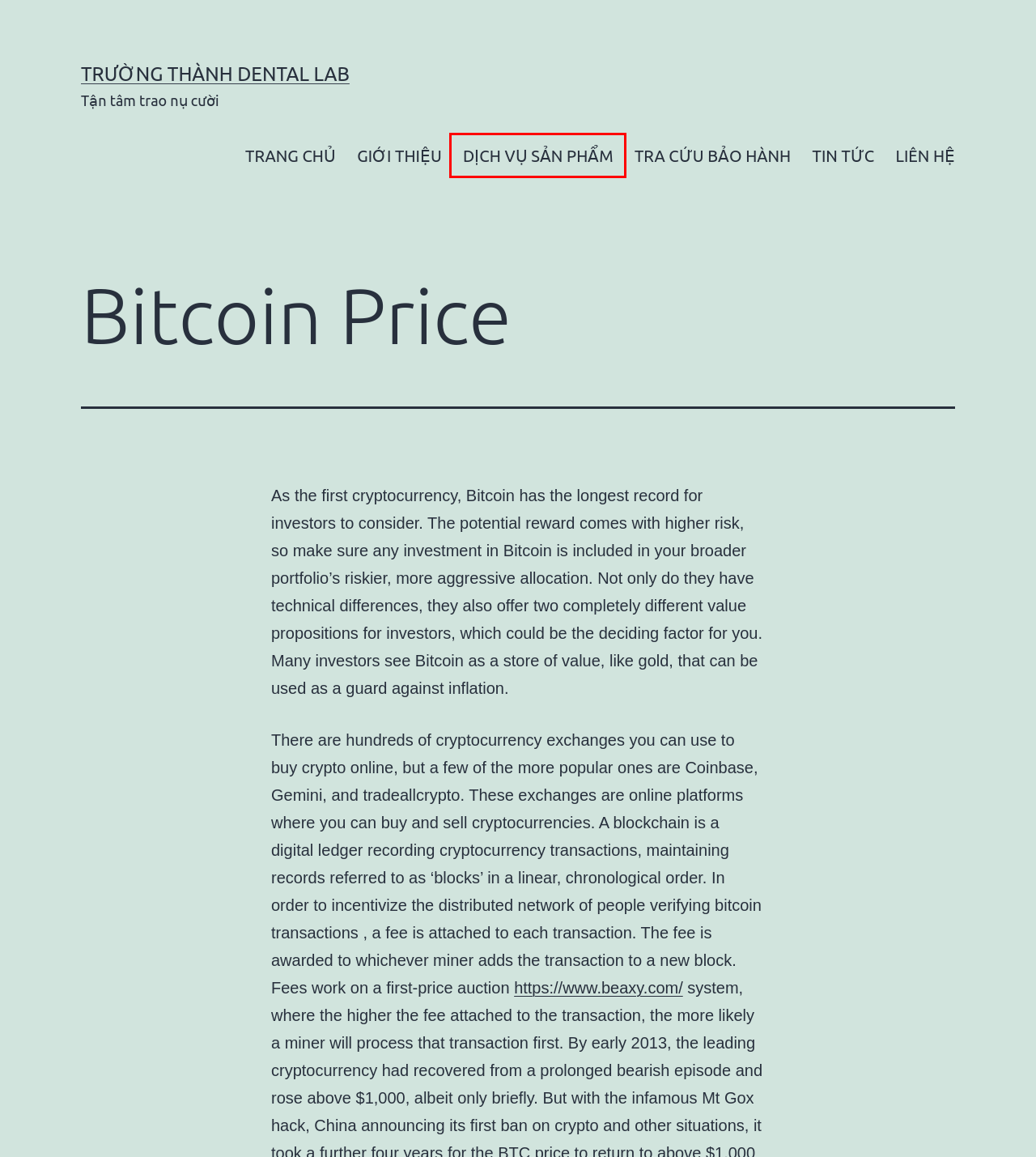You see a screenshot of a webpage with a red bounding box surrounding an element. Pick the webpage description that most accurately represents the new webpage after interacting with the element in the red bounding box. The options are:
A. TRƯỜNG THÀNH DENTAL LAB – Tận tâm trao nụ cười
B. Online dating and Talking Sites For Singles – TRƯỜNG THÀNH DENTAL LAB
C. TRA CỨU BẢO HÀNH – TRƯỜNG THÀNH DENTAL LAB
D. Baohanhdental – TRƯỜNG THÀNH DENTAL LAB
E. LIÊN HỆ – TRƯỜNG THÀNH DENTAL LAB
F. TIN TỨC – TRƯỜNG THÀNH DENTAL LAB
G. GIỚI THIỆU – TRƯỜNG THÀNH DENTAL LAB
H. Dịch vụ sản phẩm – TRƯỜNG THÀNH DENTAL LAB

H